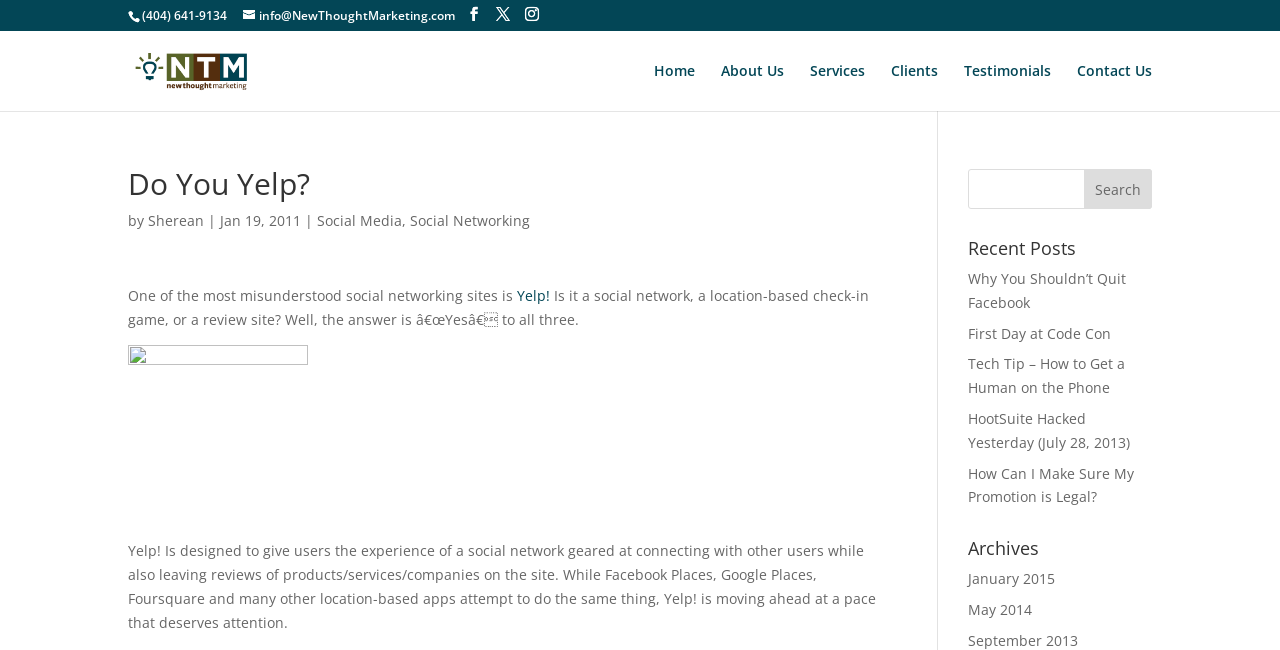Given the element description, predict the bounding box coordinates in the format (top-left x, top-left y, bottom-right x, bottom-right y). Make sure all values are between 0 and 1. Here is the element description: info@NewThoughtMarketing.com

[0.19, 0.011, 0.355, 0.037]